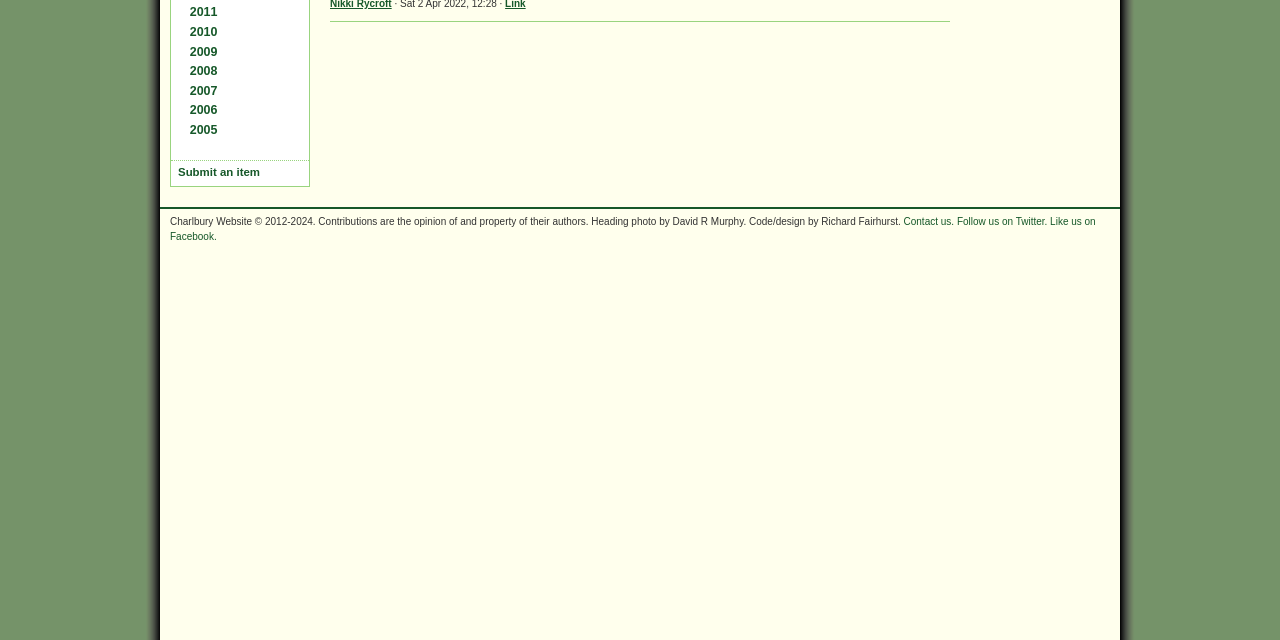Identify the bounding box coordinates for the UI element described as follows: "Follow us on Twitter.". Ensure the coordinates are four float numbers between 0 and 1, formatted as [left, top, right, bottom].

[0.748, 0.337, 0.818, 0.354]